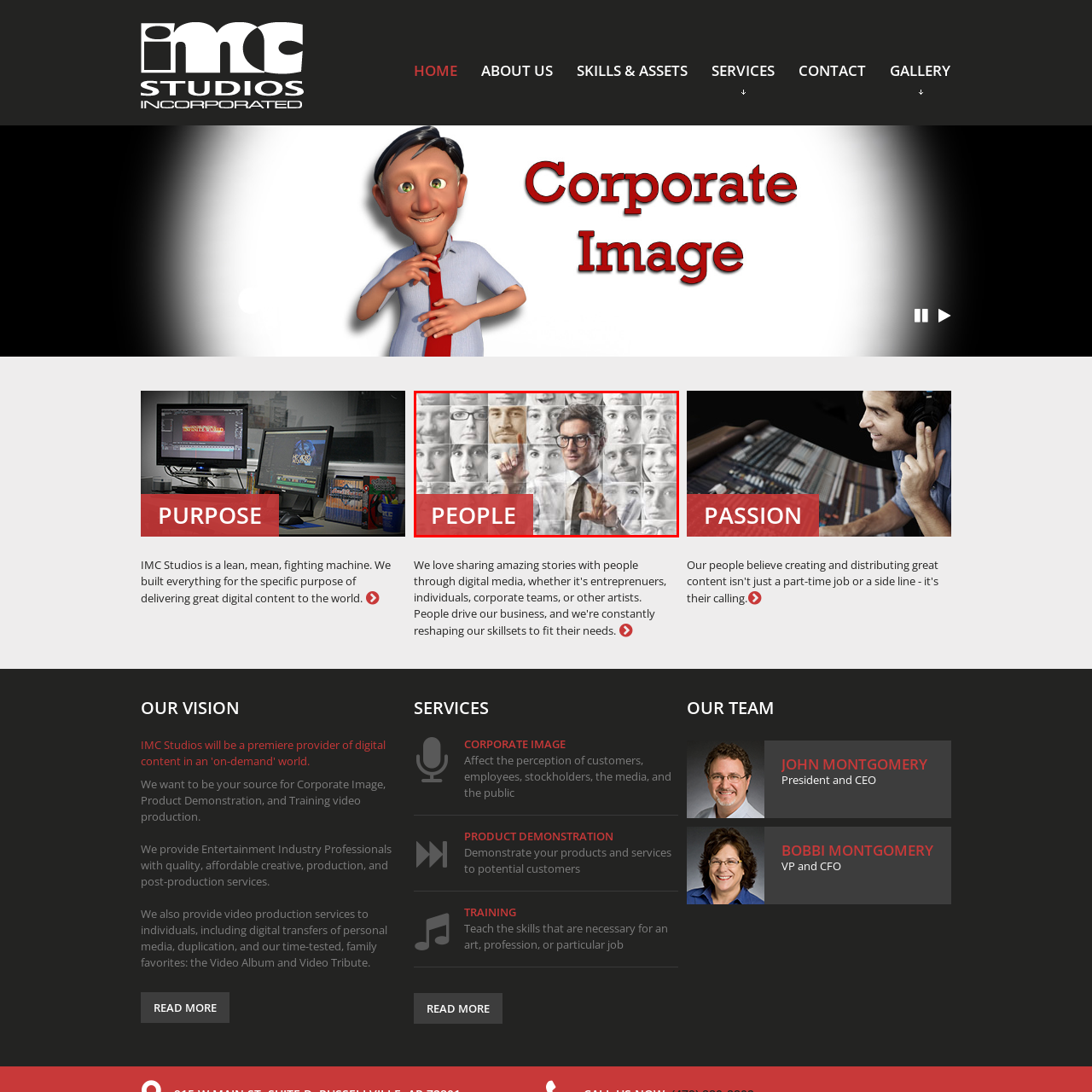Offer an in-depth description of the image encased within the red bounding lines.

The image titled "Connecting with People" features a professionally dressed individual, likely engaged in a thoughtful or interactive presentation. They are surrounded by a collage of various facial expressions, symbolizing diversity and the importance of connection in personal and professional realms. The prominent red box labeled "PEOPLE" enhances the theme of interaction and community, suggesting a focus on human relationships and networking. This visual representation reflects the ethos of IMC Studios, which emphasizes the significance of connecting with individuals to foster impactful communication.